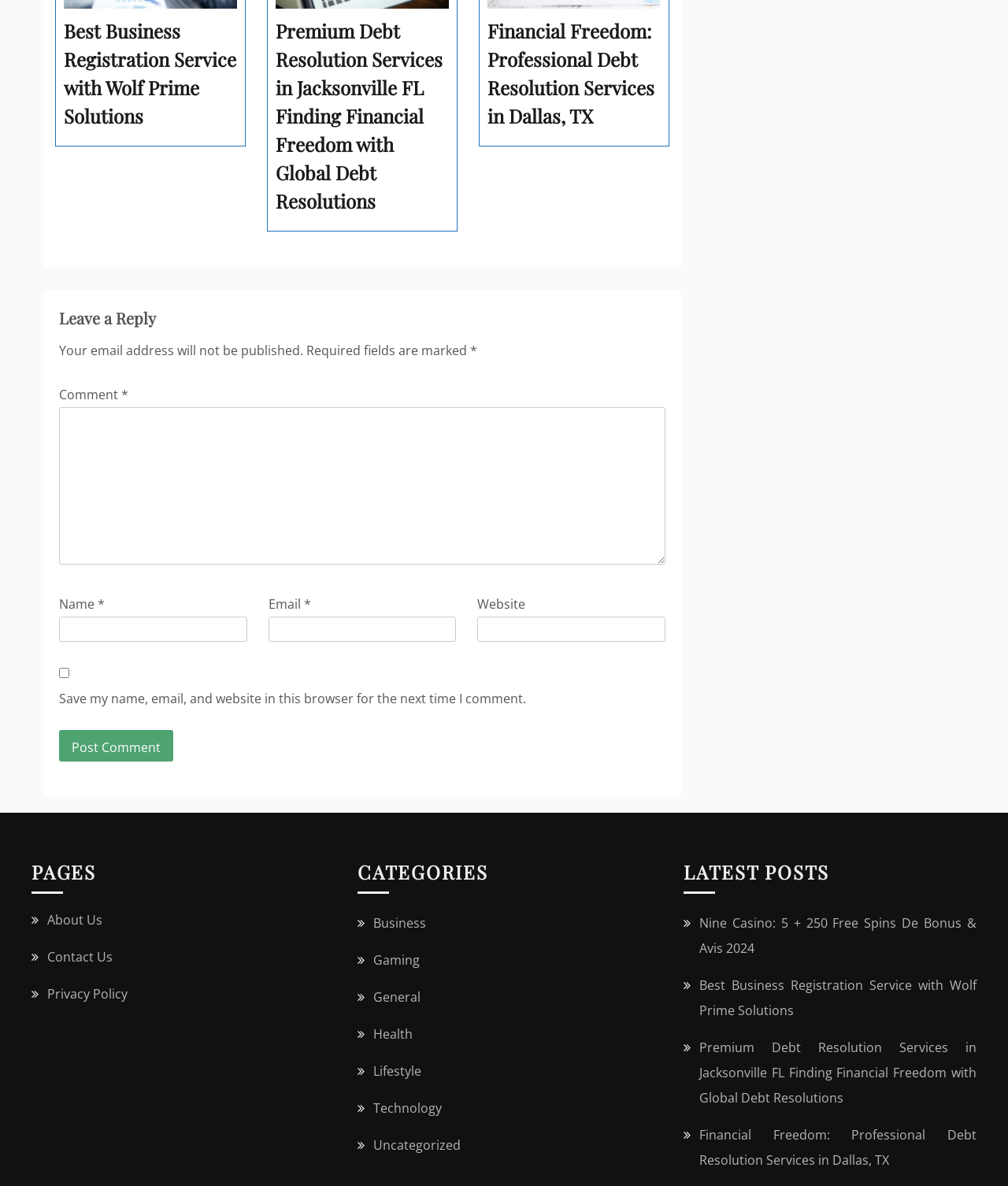What is the purpose of the checkbox at the bottom of the page?
Using the image, provide a concise answer in one word or a short phrase.

Save user data